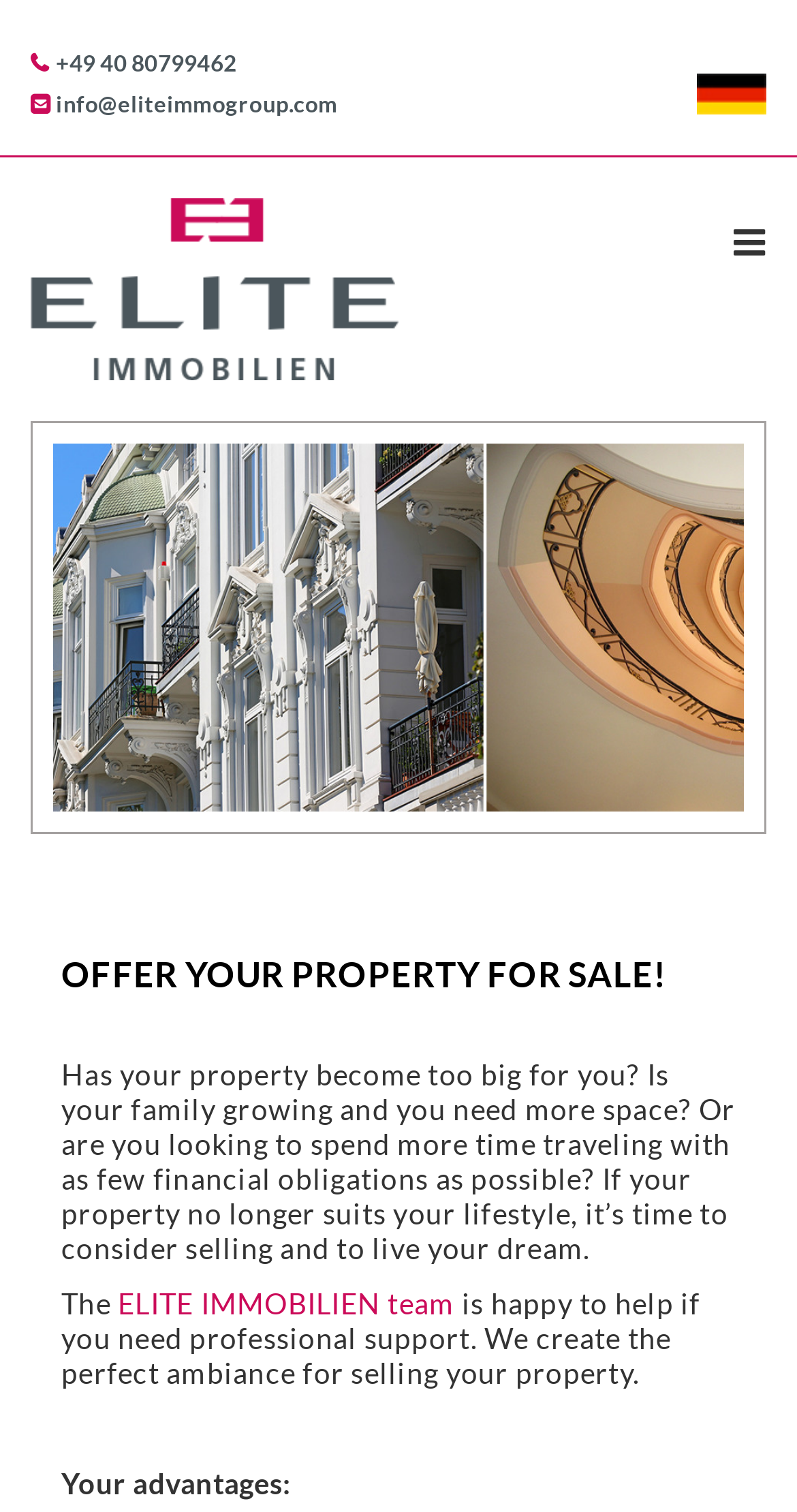What is the advantage of working with ELITE IMMOBILIEN?
Using the image, provide a concise answer in one word or a short phrase.

Creates perfect ambiance for selling property